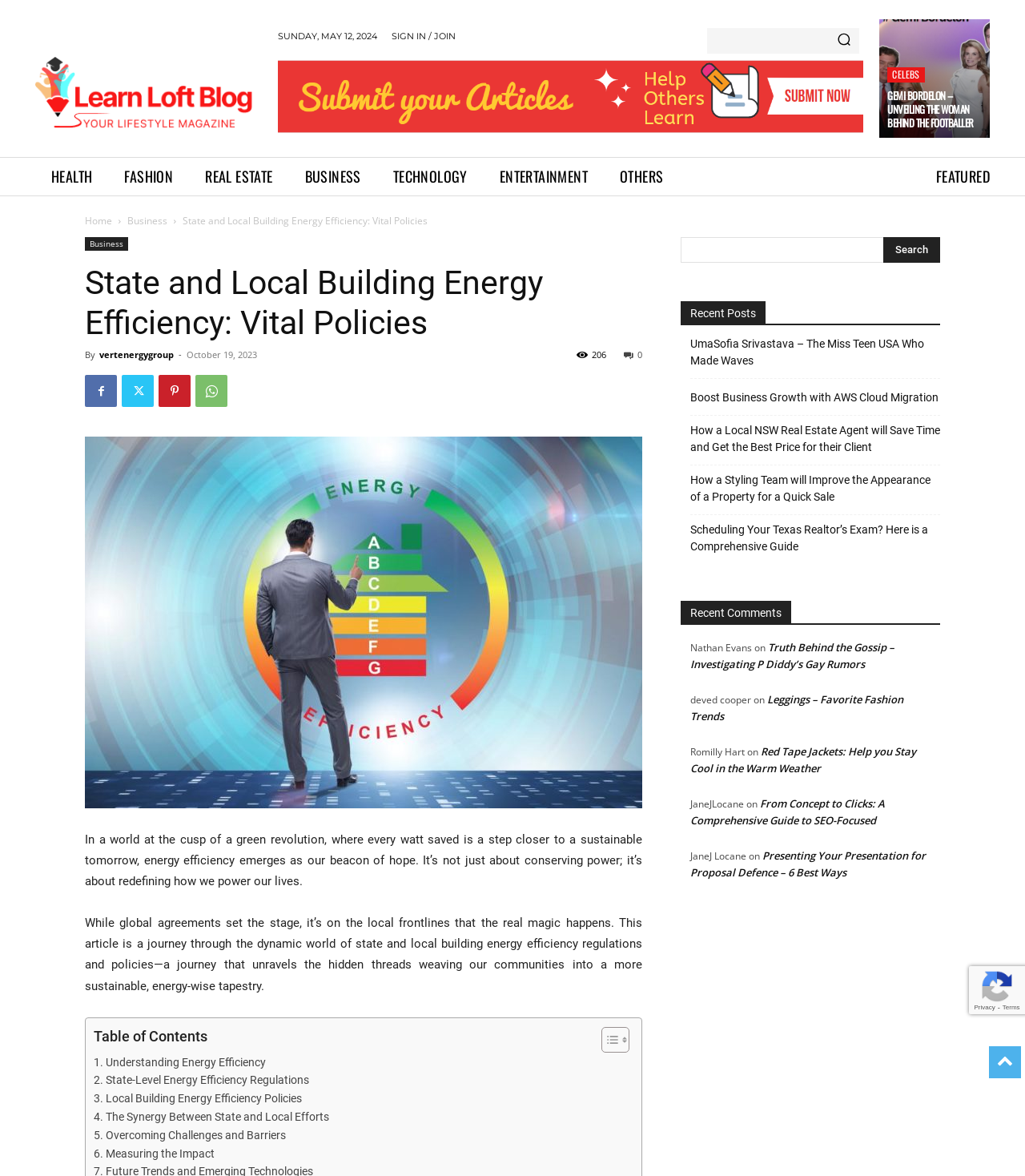Determine the bounding box coordinates for the area you should click to complete the following instruction: "Enter Email".

None